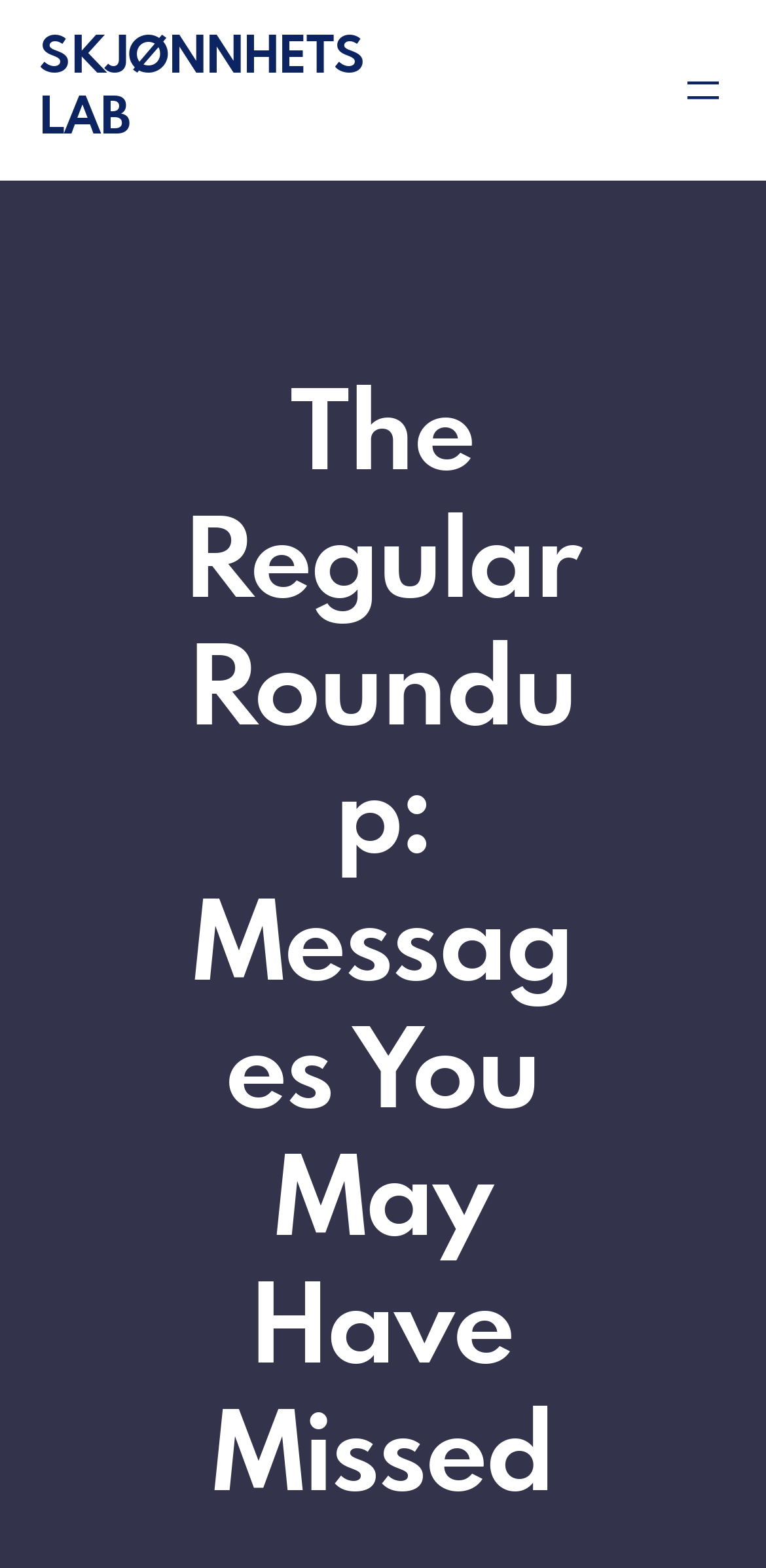Determine the bounding box coordinates in the format (top-left x, top-left y, bottom-right x, bottom-right y). Ensure all values are floating point numbers between 0 and 1. Identify the bounding box of the UI element described by: aria-label="Open menu"

[0.887, 0.043, 0.949, 0.073]